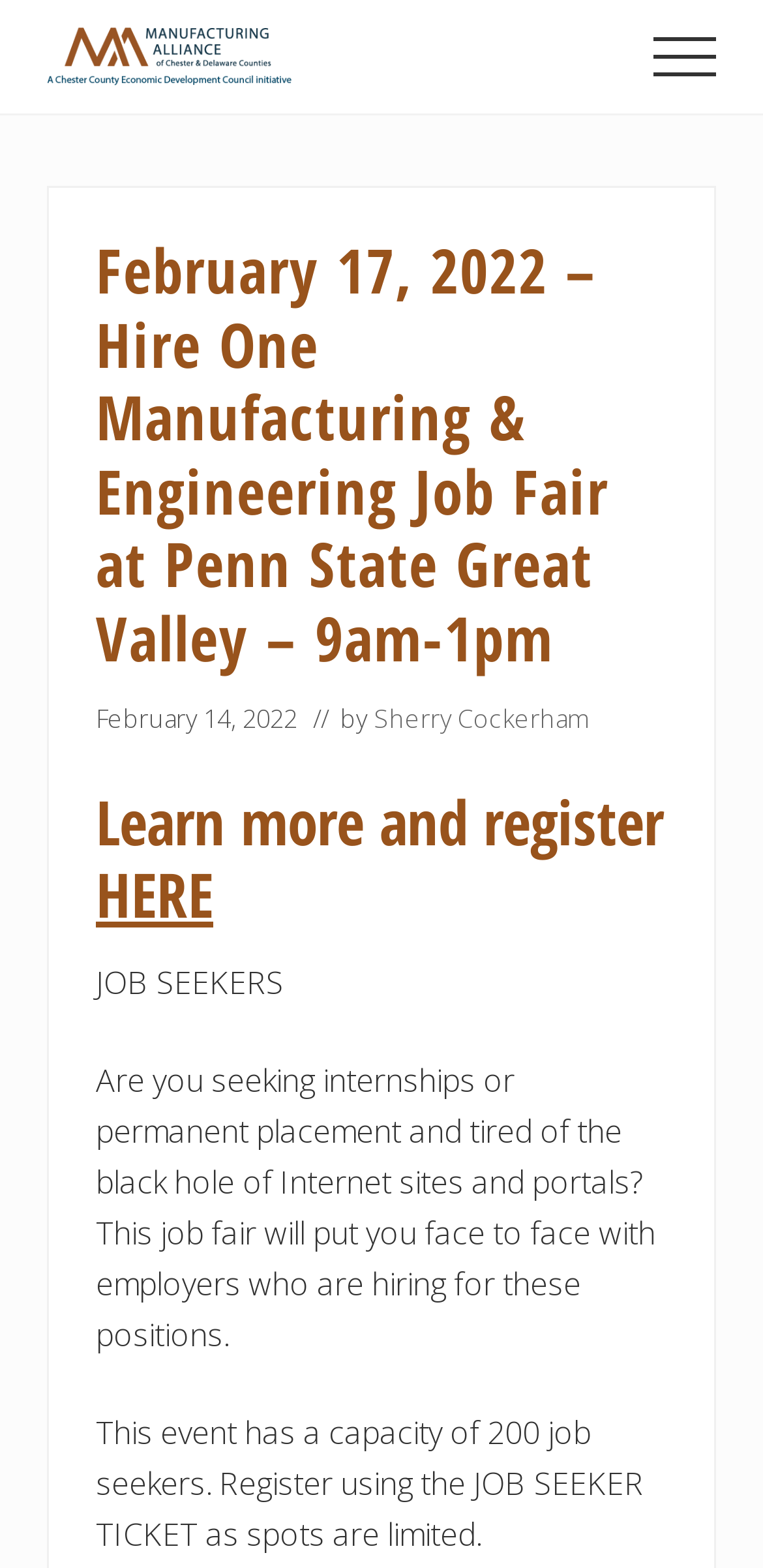Show the bounding box coordinates for the HTML element described as: "Sherry Cockerham".

[0.49, 0.447, 0.772, 0.469]